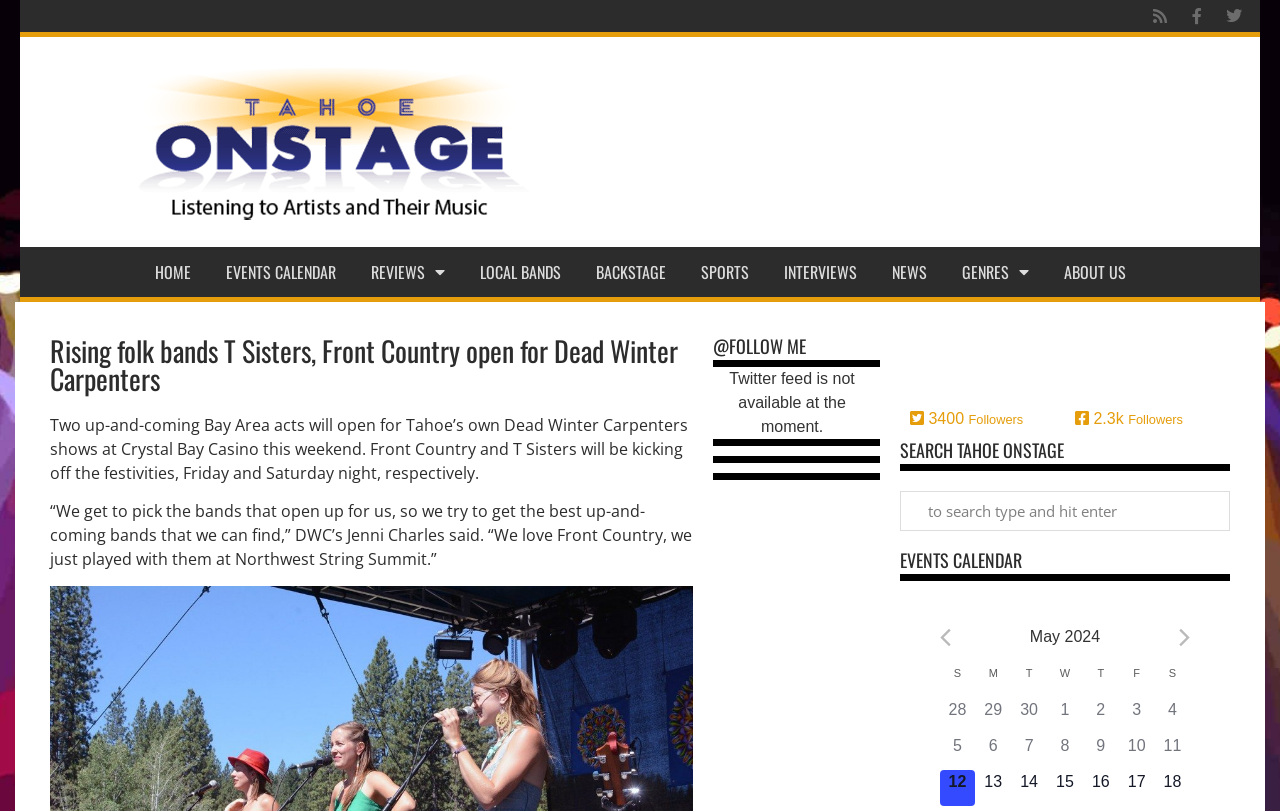Show the bounding box coordinates of the region that should be clicked to follow the instruction: "View the EVENTS CALENDAR."

[0.703, 0.679, 0.961, 0.702]